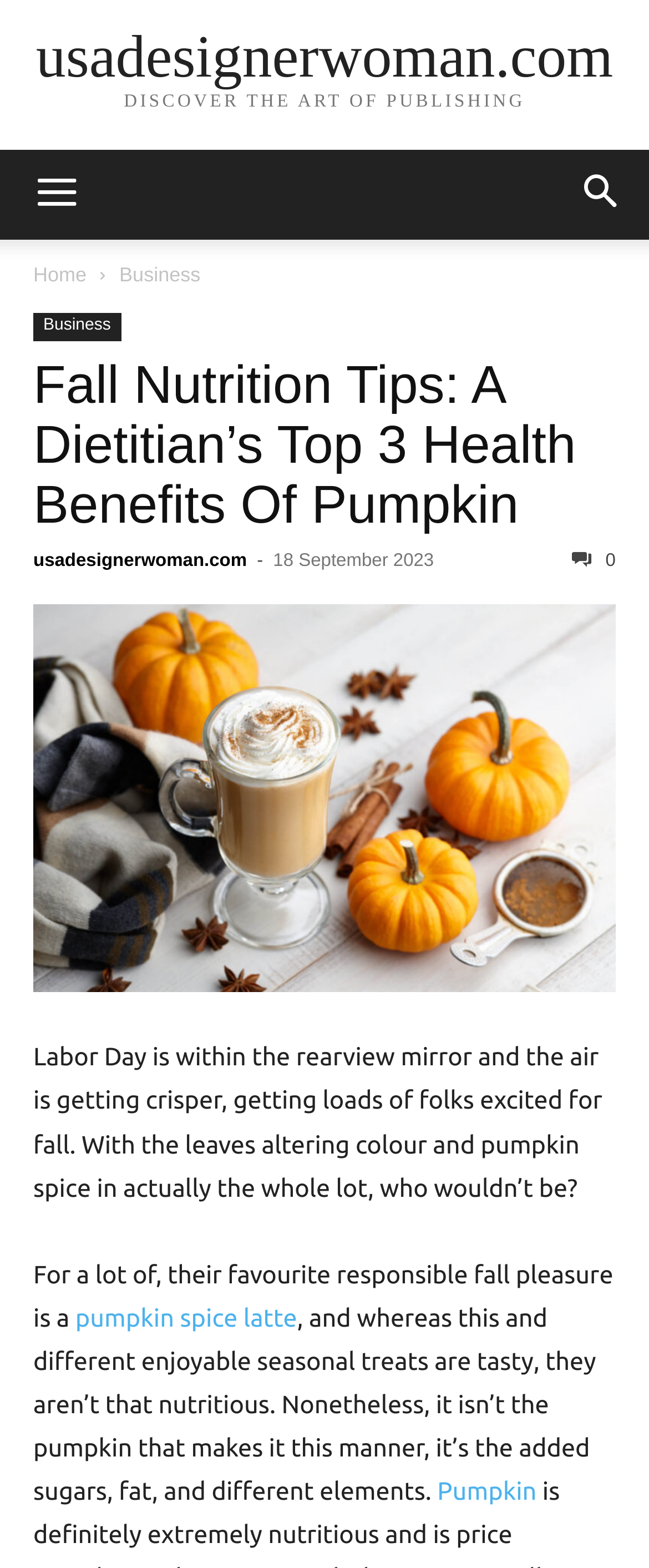Reply to the question with a single word or phrase:
What is the date of the article?

18 September 2023